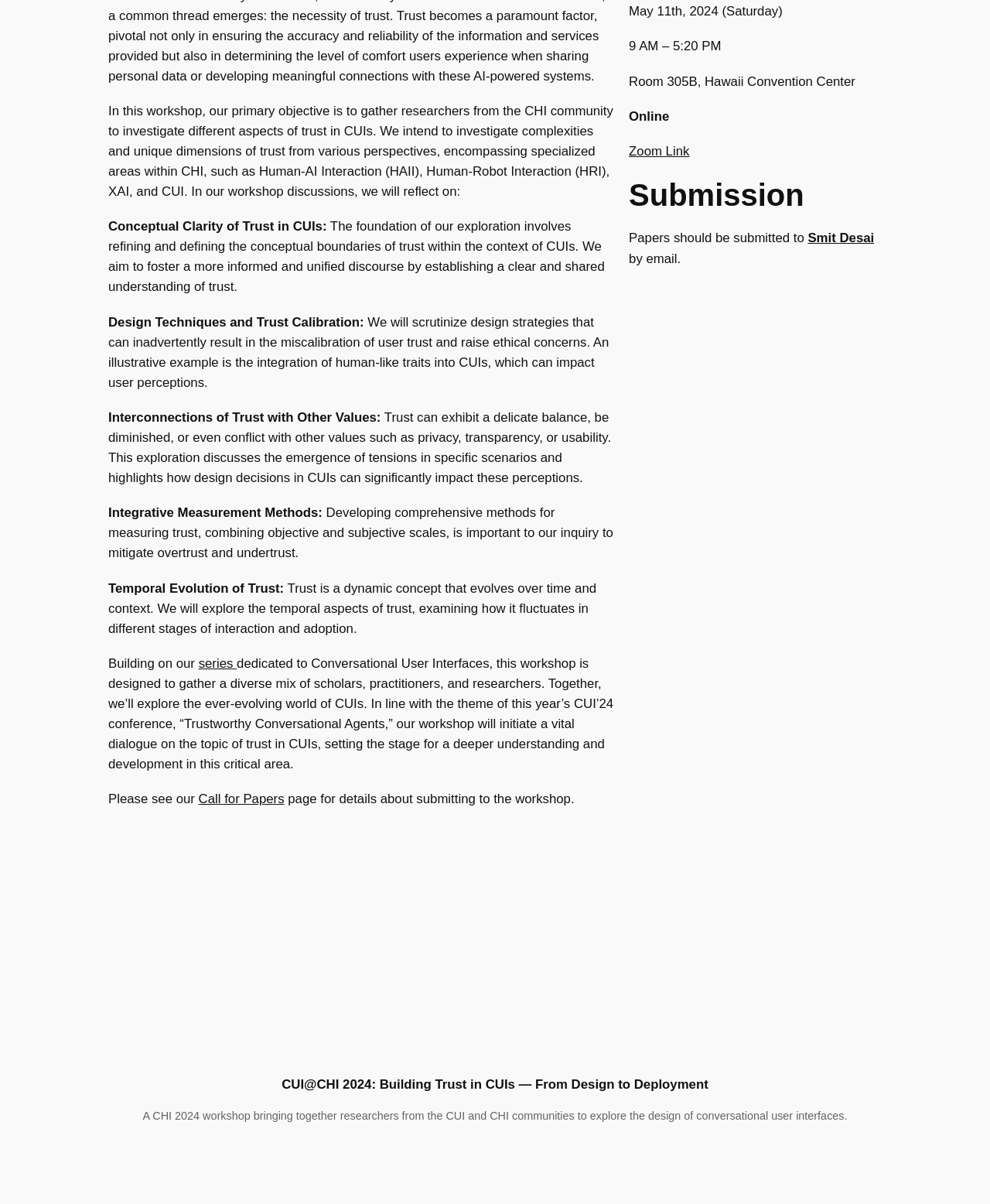Can you look at the image and give a comprehensive answer to the question:
What is the primary objective of this workshop?

The primary objective of this workshop is to gather researchers from the CHI community to investigate different aspects of trust in CUIs, as stated in the first paragraph of the webpage.